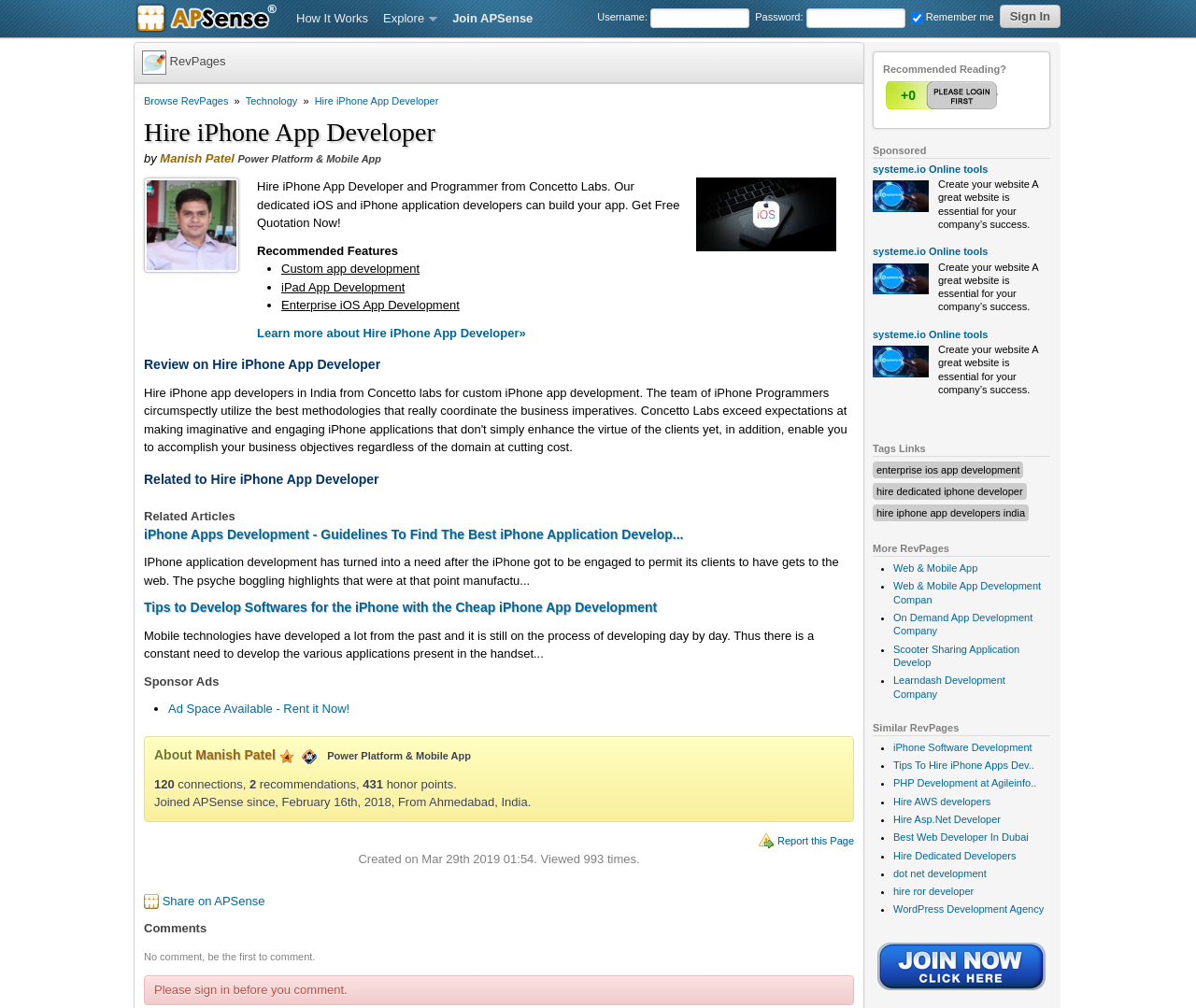Provide a thorough description of the webpage you see.

This webpage is about hiring an iPhone app developer from Concetto Labs. At the top, there is a navigation bar with links to "APSense Business Social Networking", "How It Works", "Explore", and "Join APSense". Below the navigation bar, there is a login section with fields for username and password, a checkbox to remember the user, and a "Sign In" button.

On the left side of the page, there is a section with a heading "RevPages" and links to "Browse RevPages" and "Technology". Below this section, there is a heading "Hire iPhone App Developer" with a subheading "by Manish Patel" and a brief description of the service. There is also an image and a call-to-action button to "Get Free Quotation Now!".

The main content of the page is divided into several sections. The first section is about the recommended features of the iPhone app development service, including custom app development, iPad app development, and enterprise iOS app development. Below this section, there is a link to "Learn more about Hire iPhone App Developer".

The next section is a review of the iPhone app development service, followed by a section with related articles, including "iPhone Apps Development - Guidelines To Find The Best iPhone Application Develop..." and "Tips to Develop Softwares for the iPhone with the Cheap iPhone App Development". Each article has a brief summary and a link to read more.

On the right side of the page, there is a section with a heading "About Manish Patel" and a brief description of the person, including their connections, recommendations, and honor points. Below this section, there is a link to "Report this Page" and a button to share the page on APSense.

At the bottom of the page, there is a section for comments, with a message indicating that there are no comments yet. There is also a section with recommended reading and sponsored links.